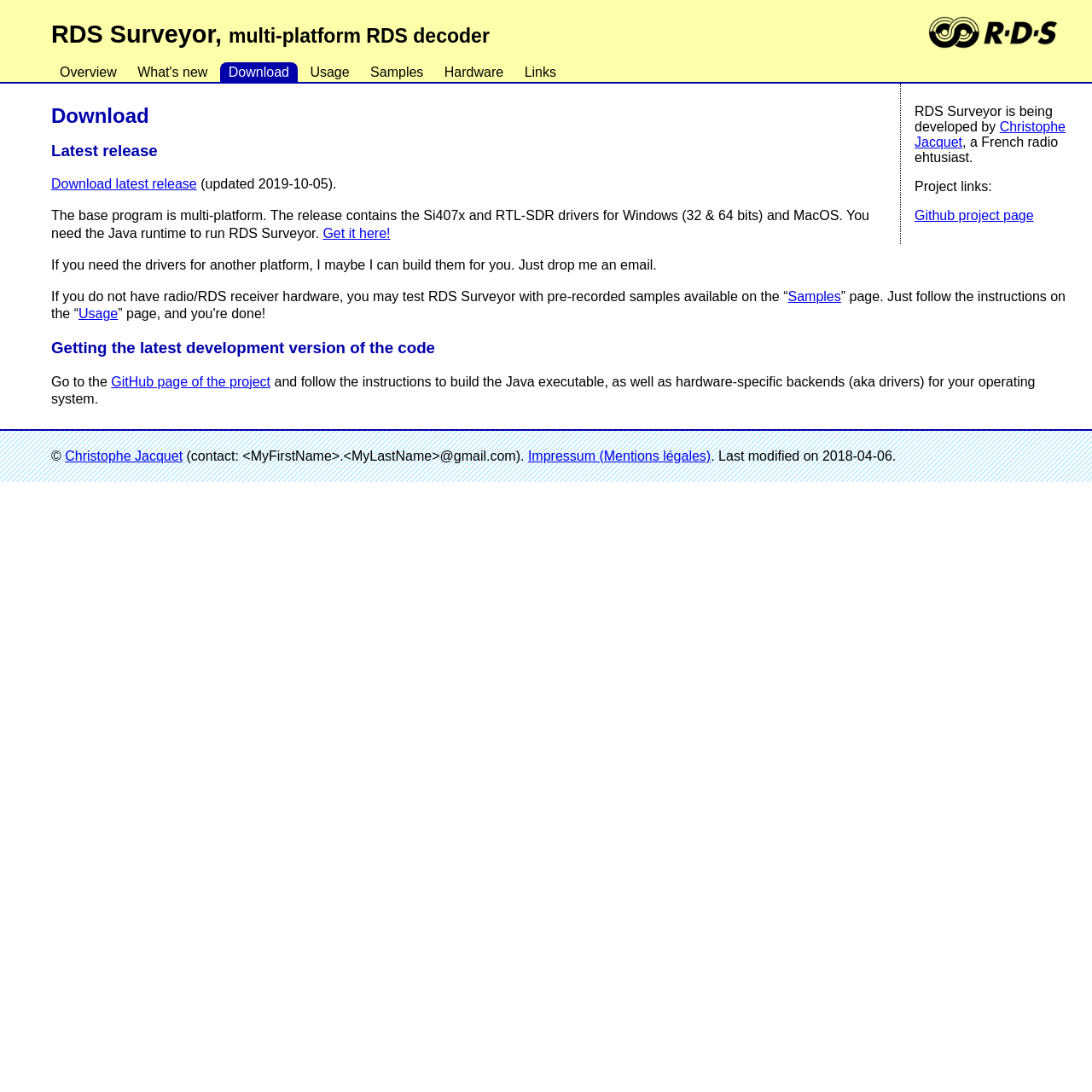What is the purpose of the 'Samples' page?
Make sure to answer the question with a detailed and comprehensive explanation.

The webpage mentions that if you do not have radio/RDS receiver hardware, you can test RDS Surveyor with pre-recorded samples available on the 'Samples' page. This suggests that the 'Samples' page provides a way to test the tool without actual hardware.